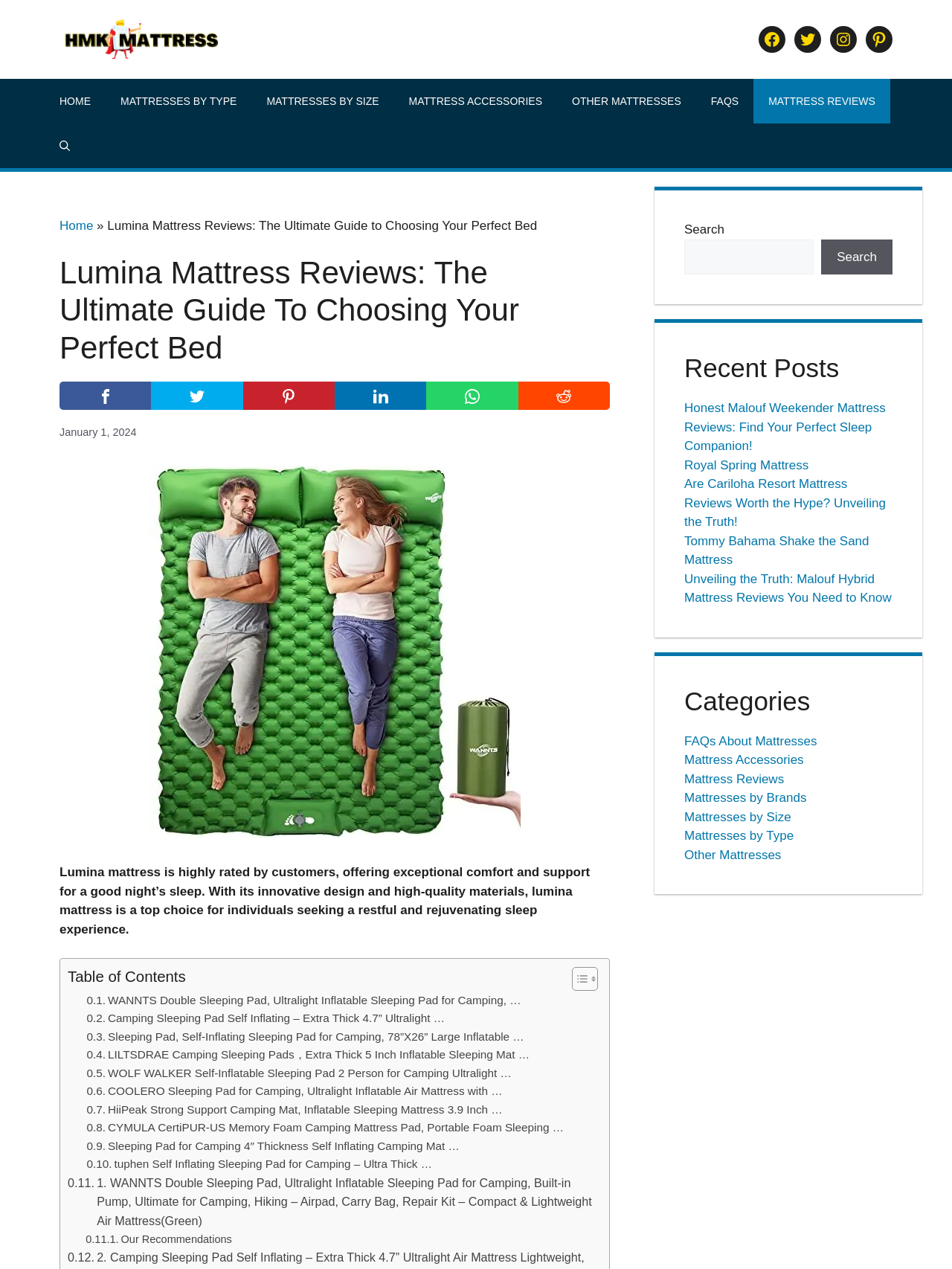Give a one-word or short-phrase answer to the following question: 
How many recent posts are listed in the 'Recent Posts' section?

5